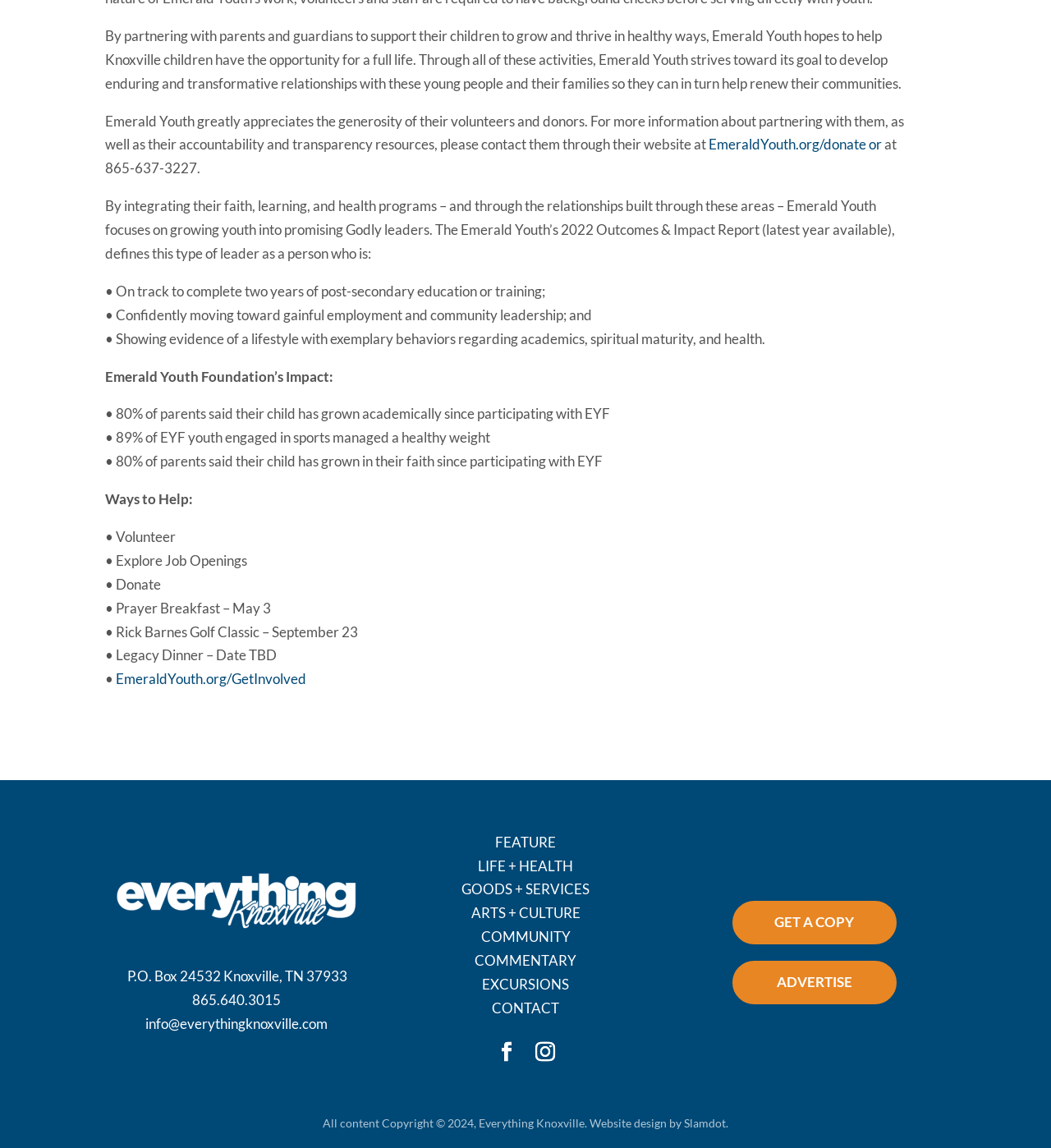Identify the bounding box coordinates for the UI element described as follows: "EmeraldYouth.org/donate or". Ensure the coordinates are four float numbers between 0 and 1, formatted as [left, top, right, bottom].

[0.674, 0.118, 0.839, 0.133]